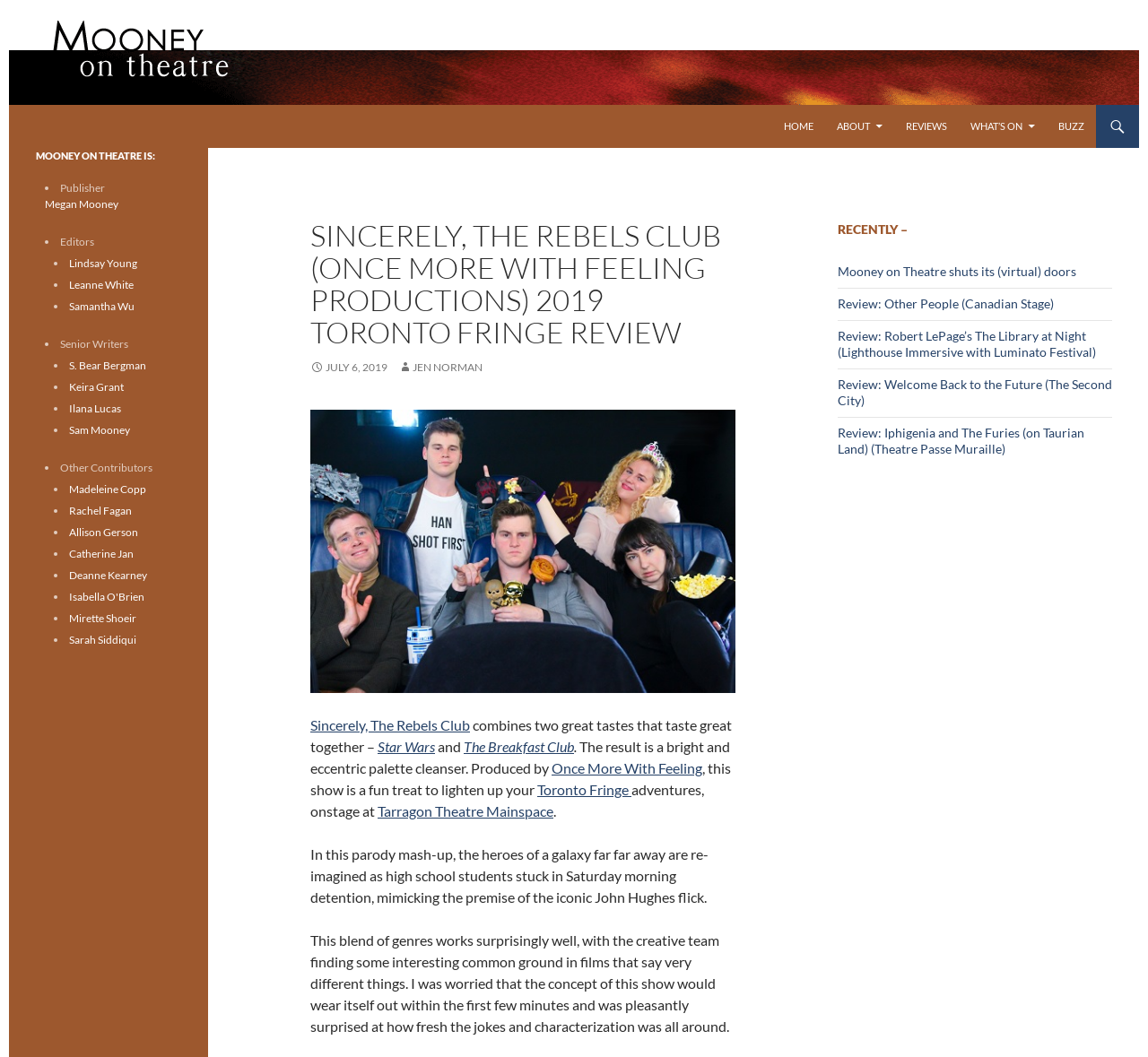Given the description "Reviews", provide the bounding box coordinates of the corresponding UI element.

[0.78, 0.099, 0.834, 0.14]